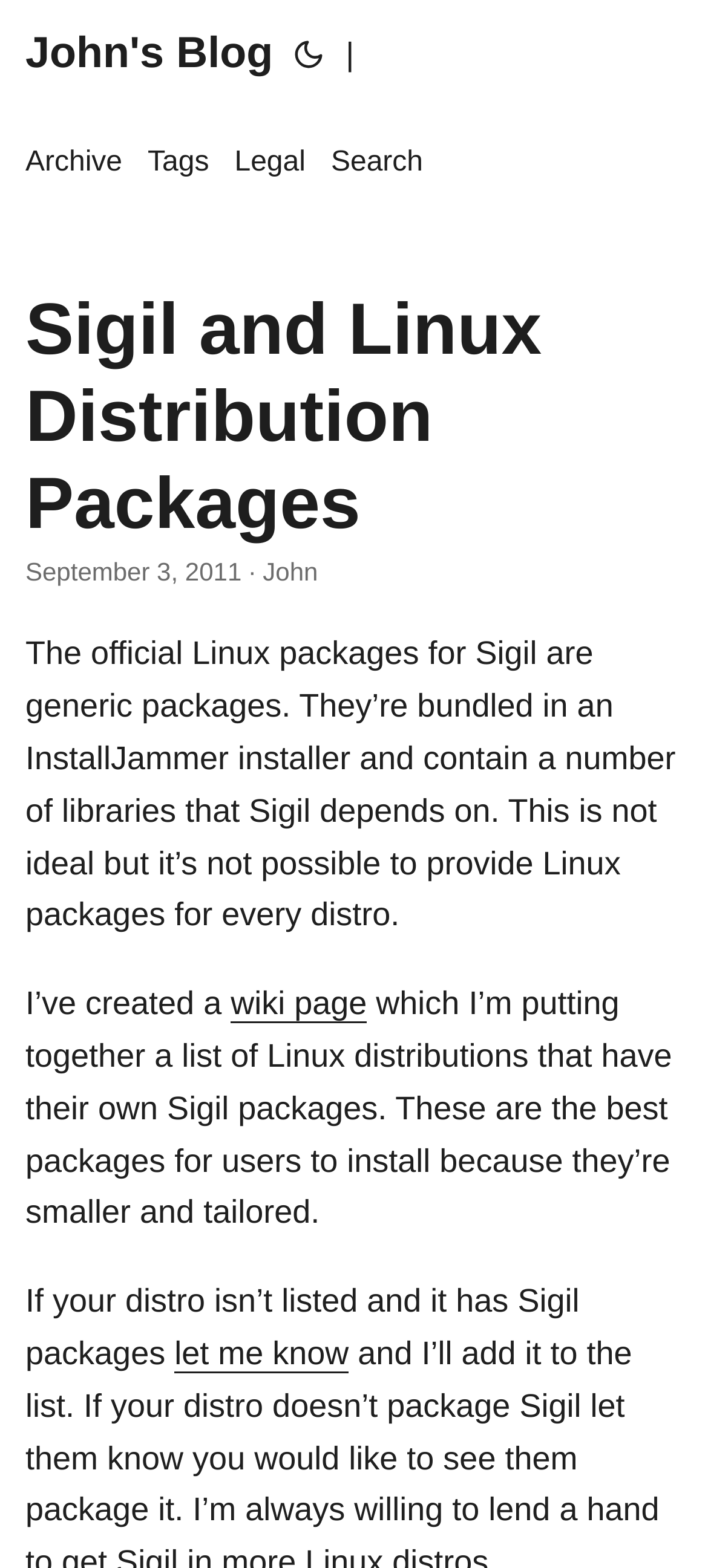Your task is to extract the text of the main heading from the webpage.

Sigil and Linux Distribution Packages